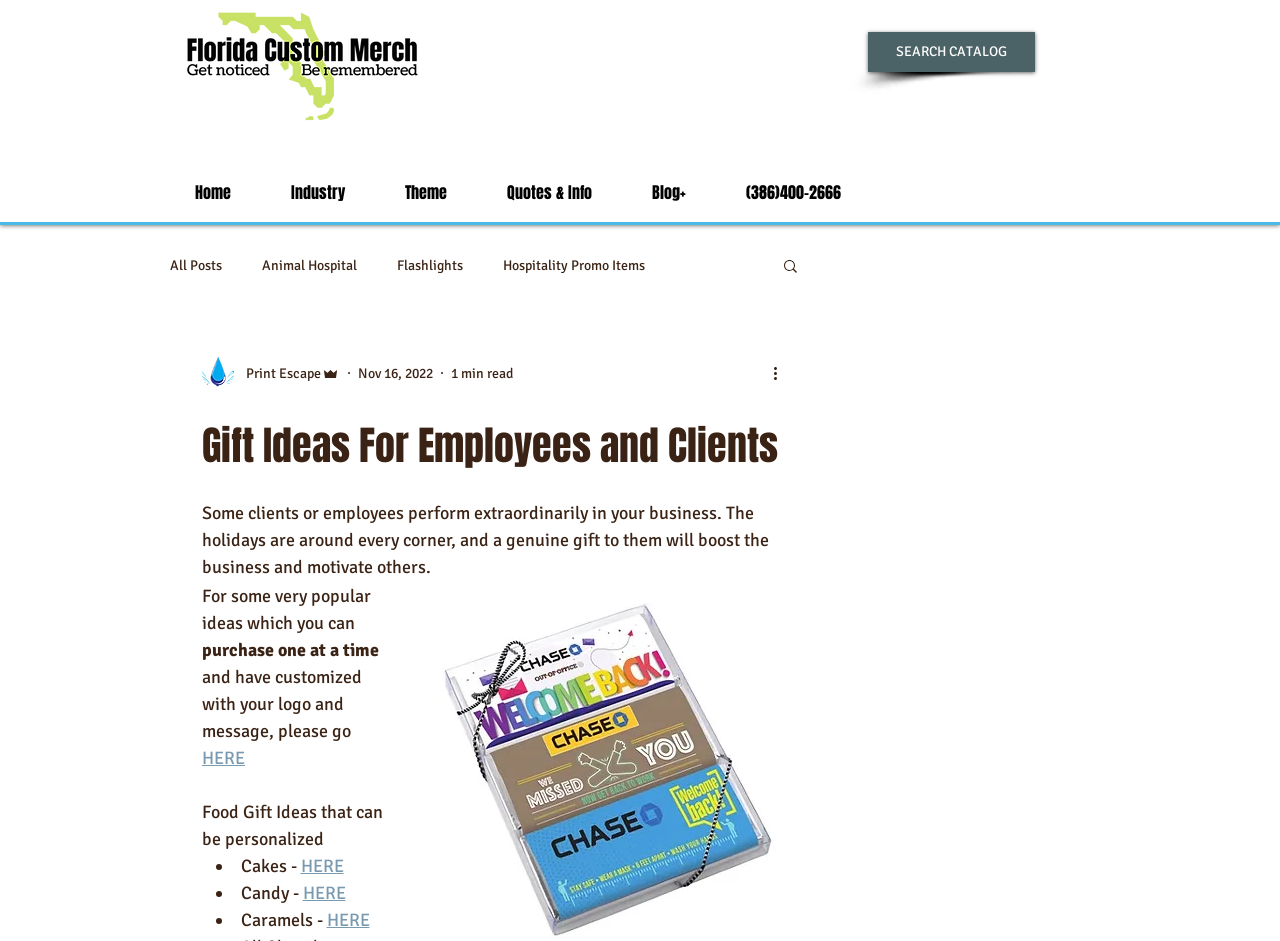Find the bounding box coordinates for the HTML element described as: "HERE". The coordinates should consist of four float values between 0 and 1, i.e., [left, top, right, bottom].

[0.255, 0.966, 0.289, 0.989]